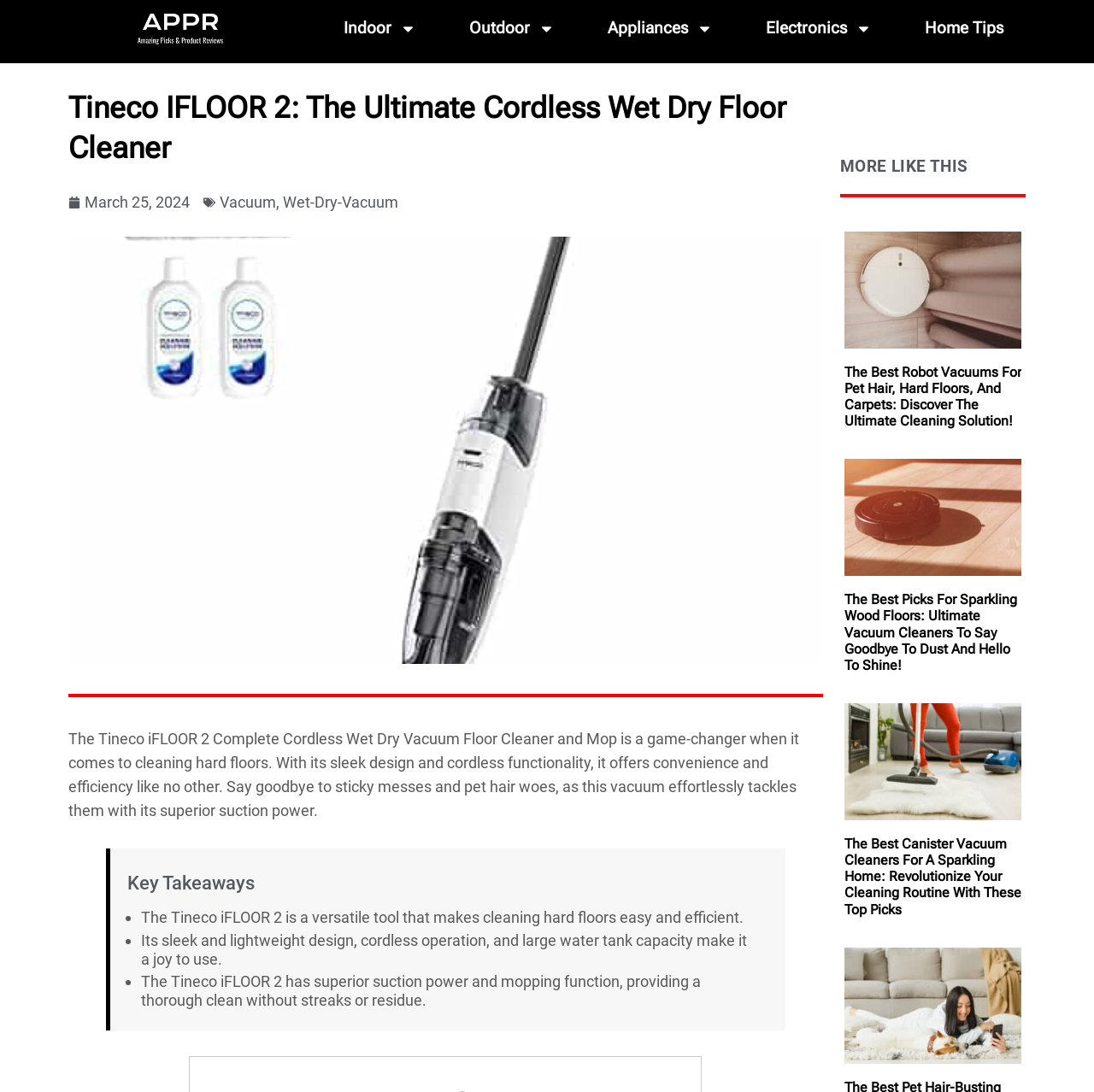Give a one-word or short phrase answer to the question: 
What is the main benefit of the Tineco iFLOOR 2?

Effortless cleaning